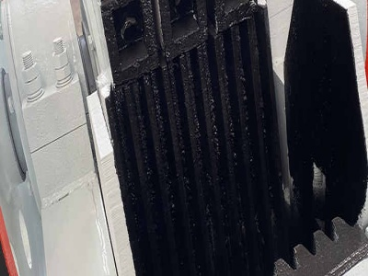Present an elaborate depiction of the scene captured in the image.

The image showcases a close-up view of a component from a gold ore milling machine, specifically highlighting the structure of the grinding chamber. The inner surfaces appear dark, likely due to wear or the materials processed. This design is crucial for effective milling, allowing the machine to grind gold ore efficiently. Visible elements include the rugged, lined surfaces that create friction for pulverizing the ore, along with an industrial finish that reflects its heavy-duty application in mining. This equipment is designed to deliver reliable performance in extracting minerals, emphasizing its significance in the gold processing industry.